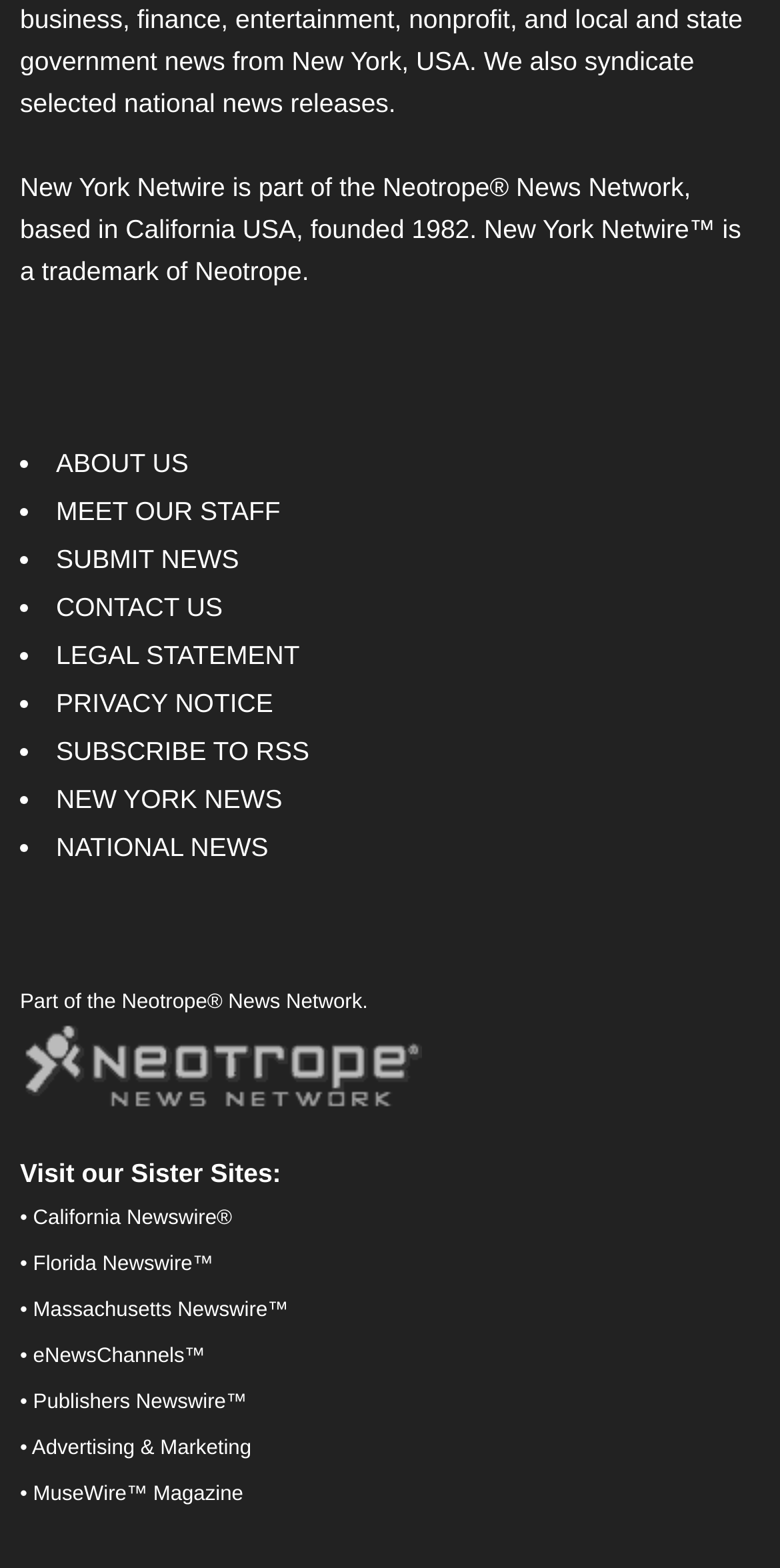Pinpoint the bounding box coordinates of the element you need to click to execute the following instruction: "Click on Sector 1". The bounding box should be represented by four float numbers between 0 and 1, in the format [left, top, right, bottom].

None